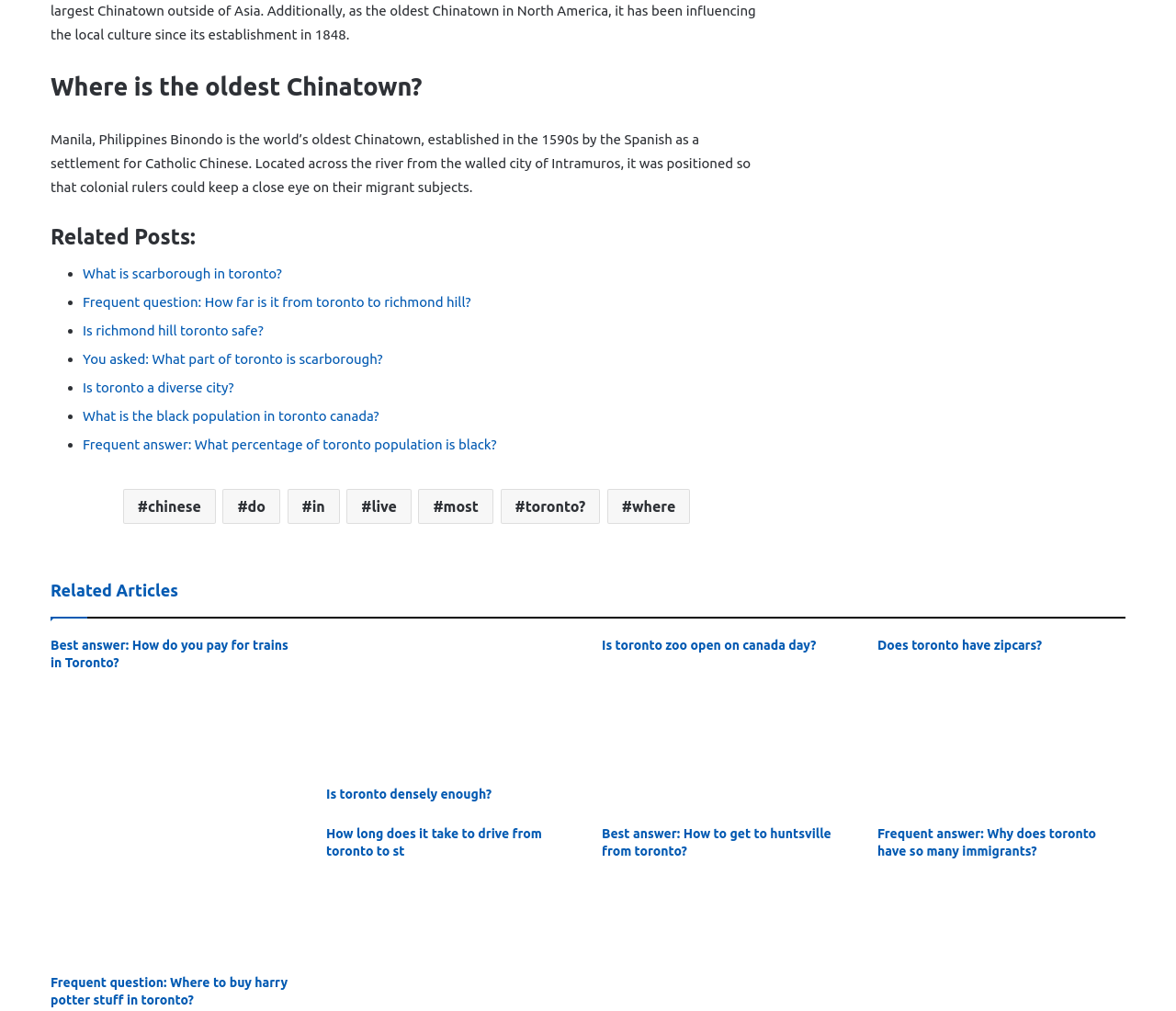Determine the bounding box coordinates for the area that should be clicked to carry out the following instruction: "Read about 'Where is the oldest Chinatown?'".

[0.043, 0.069, 0.652, 0.103]